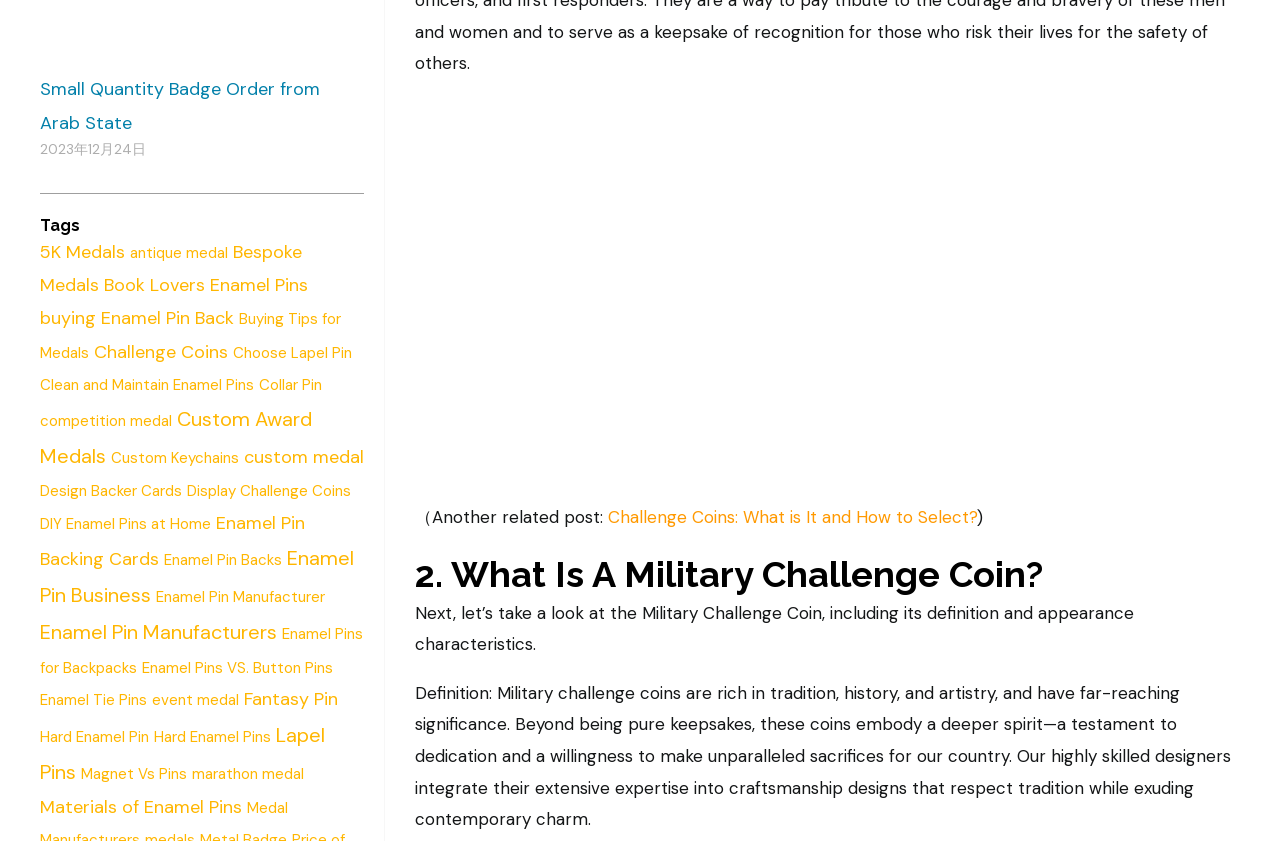Determine the bounding box coordinates of the clickable region to carry out the instruction: "Click on the '5K Medals (2 items)' link".

[0.031, 0.285, 0.098, 0.313]